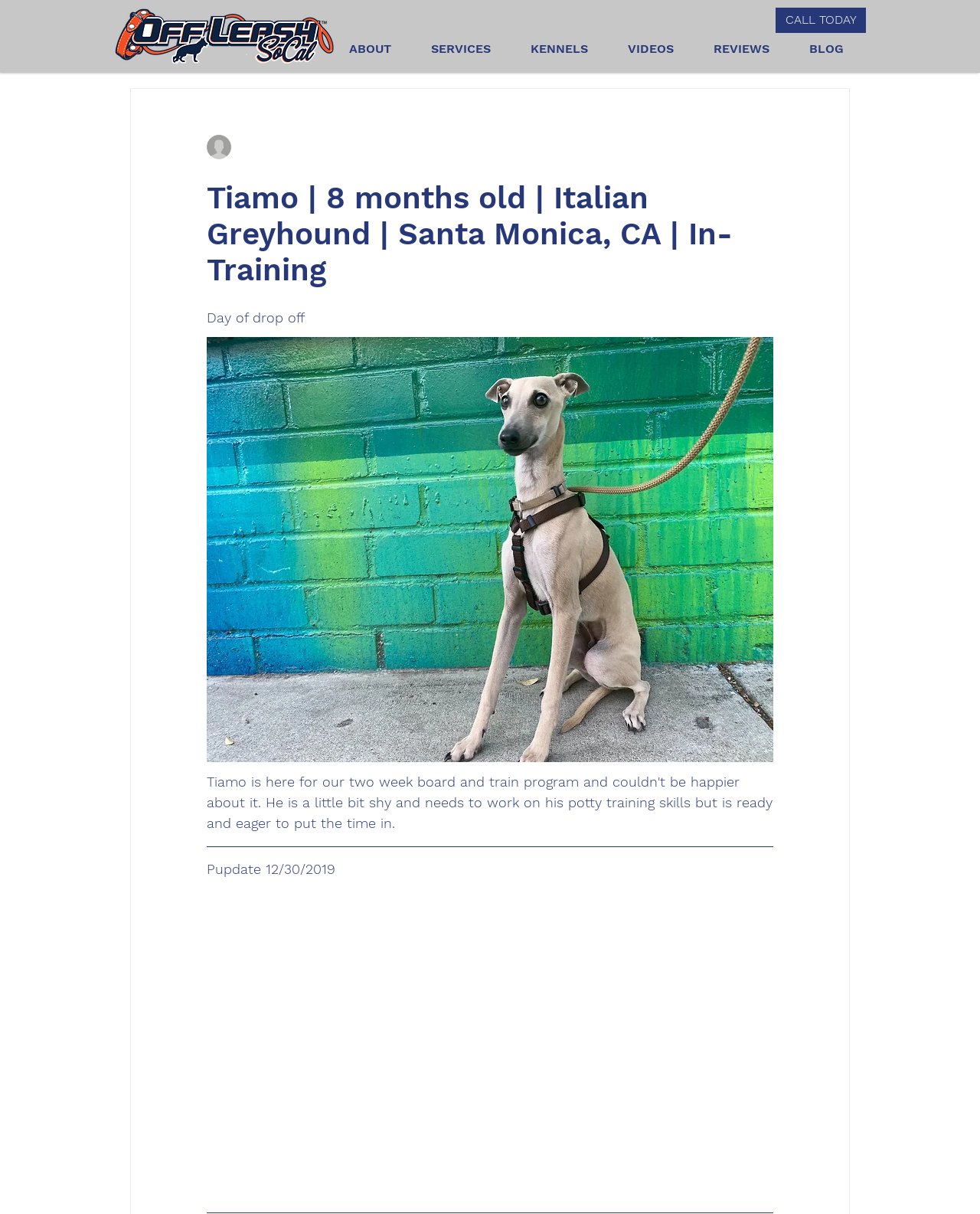What is the purpose of the 'CALL TODAY' button?
Using the screenshot, give a one-word or short phrase answer.

To contact the service